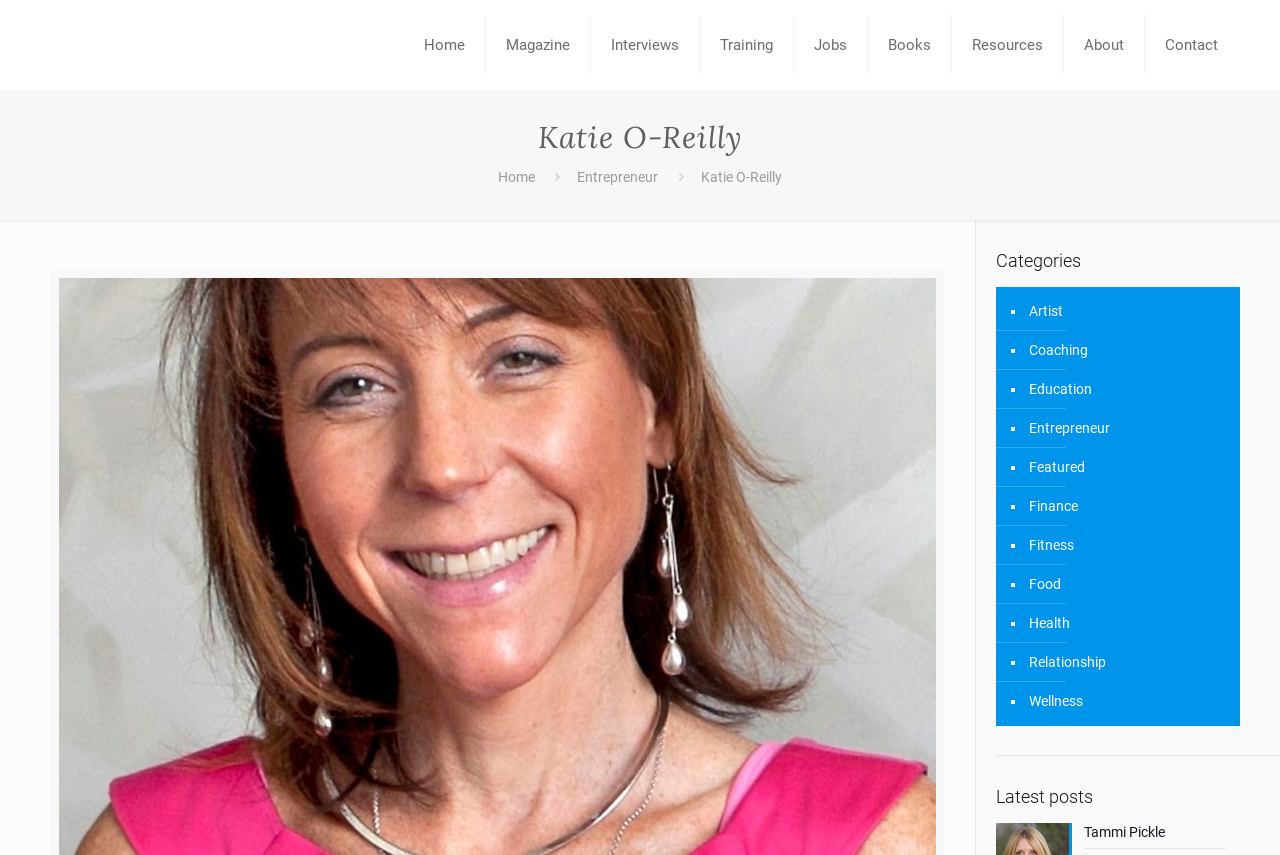Answer the following inquiry with a single word or phrase:
How many sections are on the webpage?

3